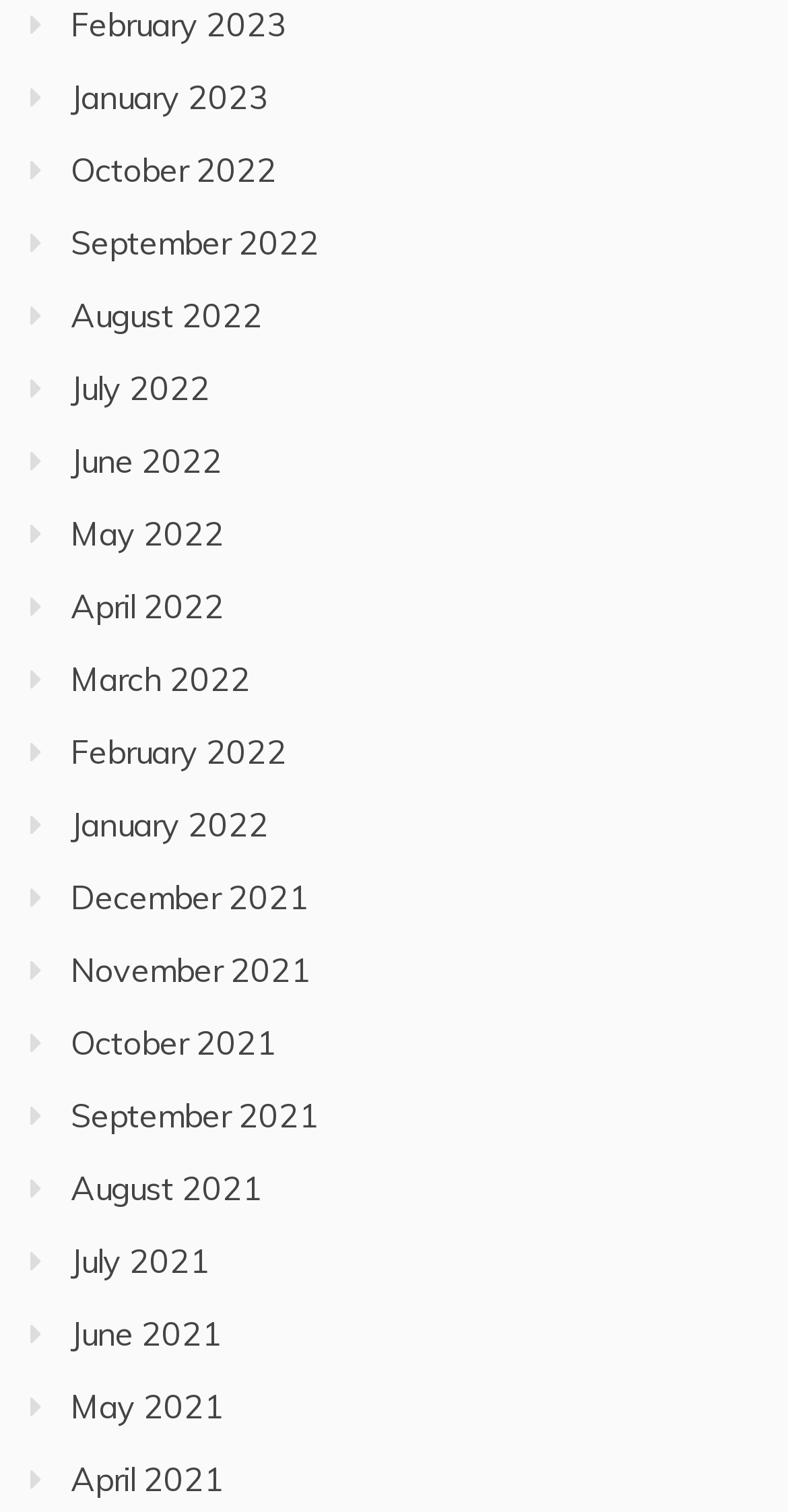Could you highlight the region that needs to be clicked to execute the instruction: "access August 2022"?

[0.09, 0.196, 0.333, 0.222]